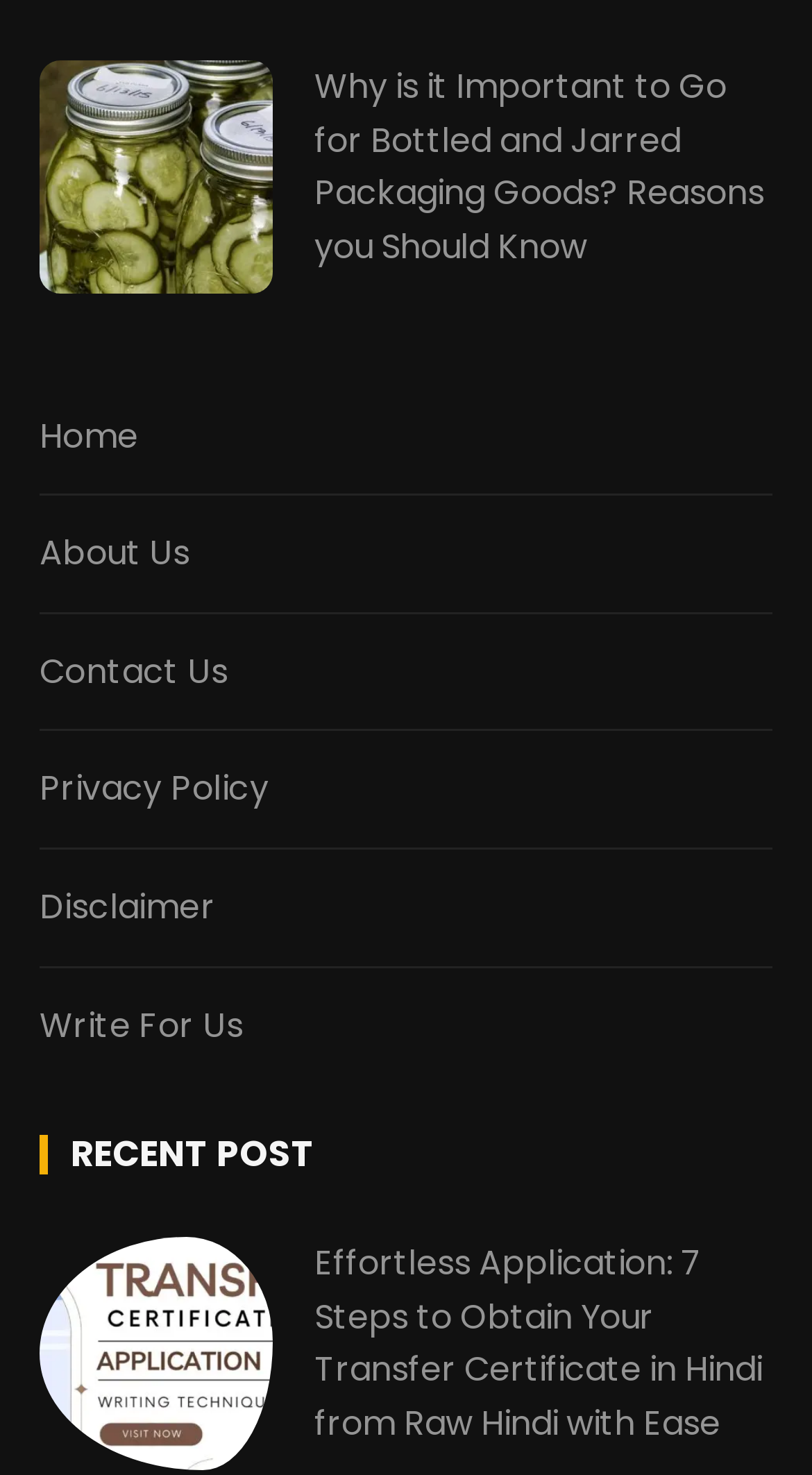How many articles are displayed on the page?
Using the image as a reference, answer with just one word or a short phrase.

2